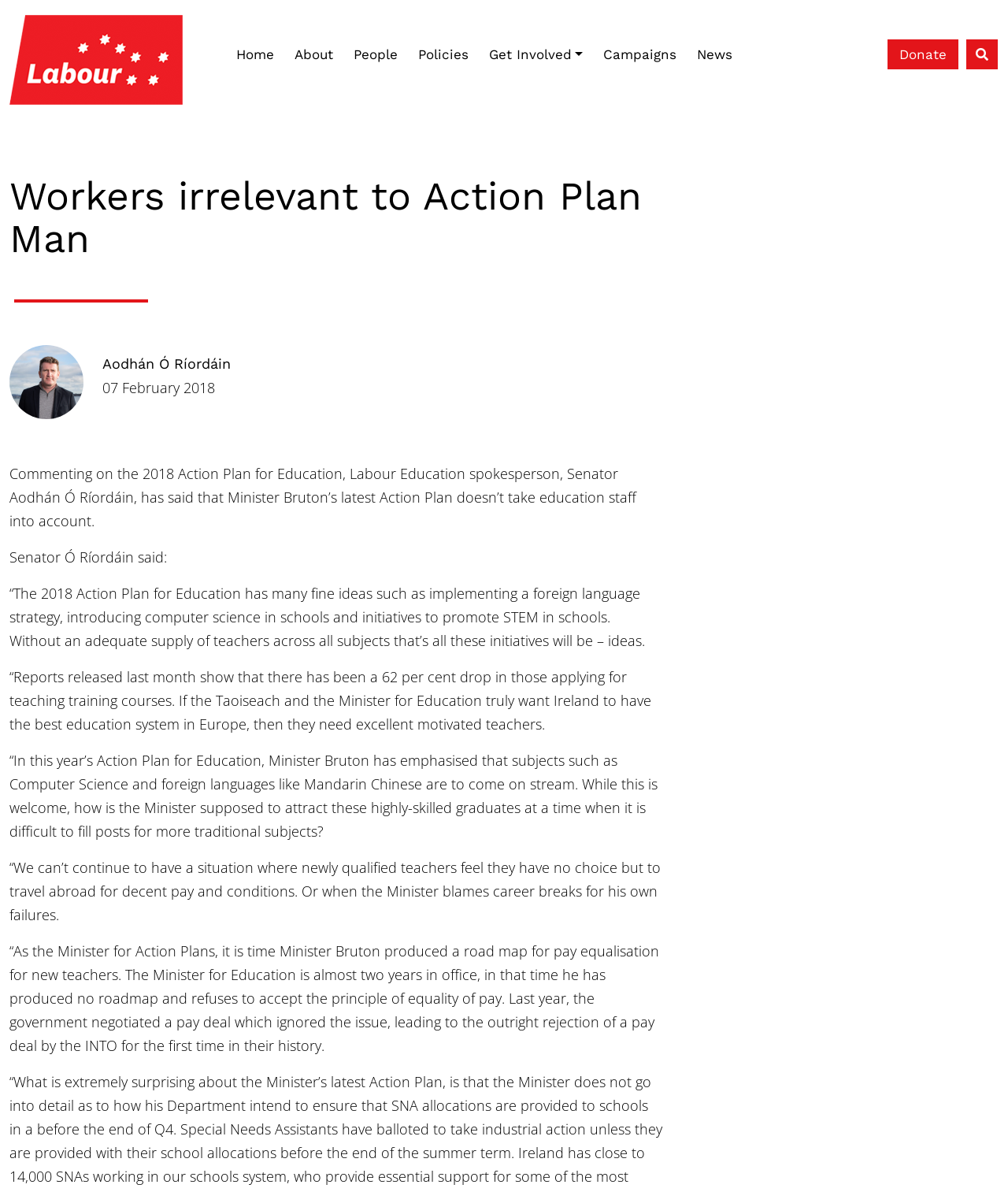From the element description: "About", extract the bounding box coordinates of the UI element. The coordinates should be expressed as four float numbers between 0 and 1, in the order [left, top, right, bottom].

[0.282, 0.032, 0.34, 0.059]